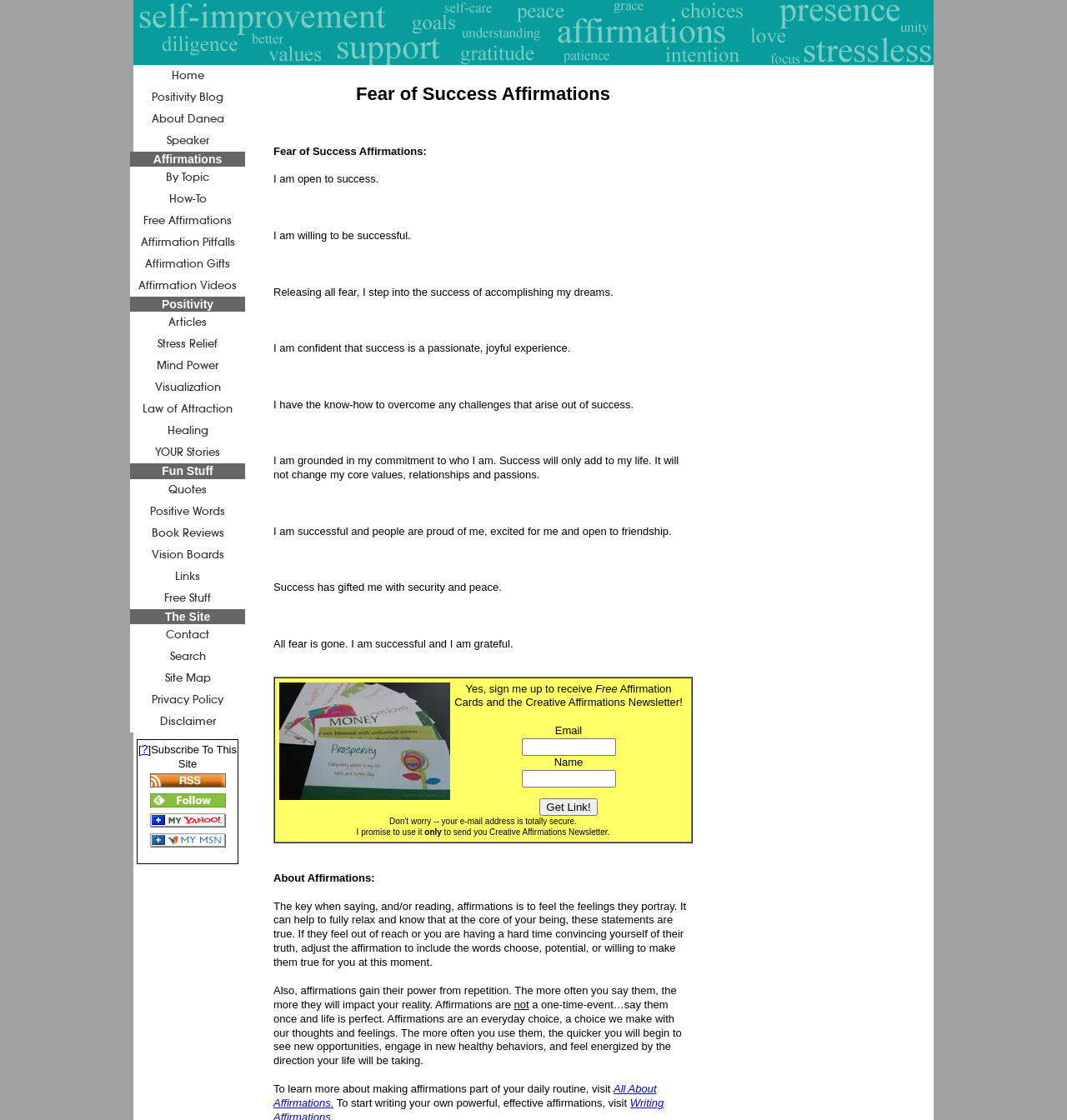Please specify the bounding box coordinates in the format (top-left x, top-left y, bottom-right x, bottom-right y), with all values as floating point numbers between 0 and 1. Identify the bounding box of the UI element described by: aria-label="Advertisement" name="aswift_0" title="Advertisement"

[0.256, 0.105, 0.622, 0.117]